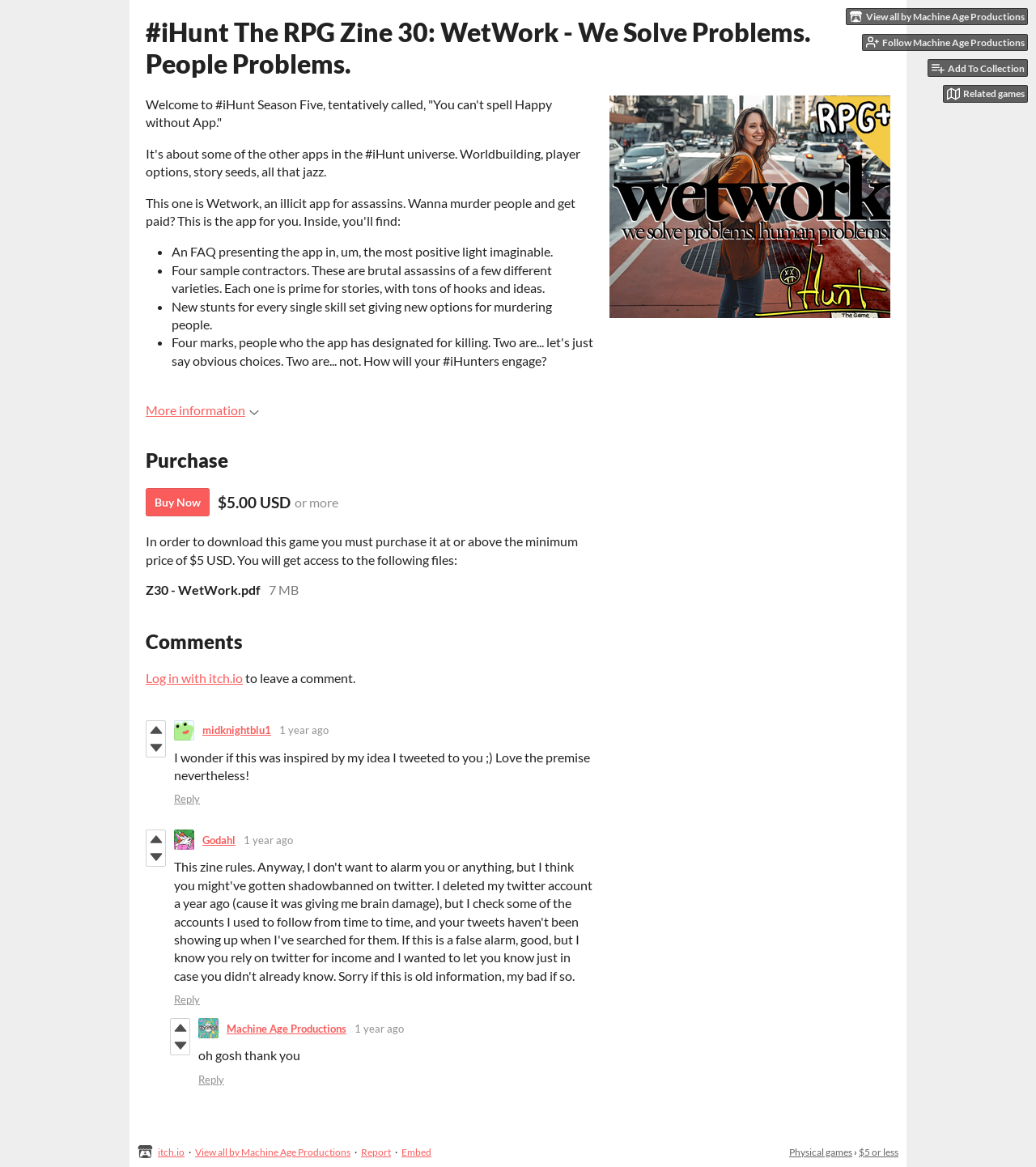Determine the bounding box for the UI element as described: "Mentions légales". The coordinates should be represented as four float numbers between 0 and 1, formatted as [left, top, right, bottom].

None